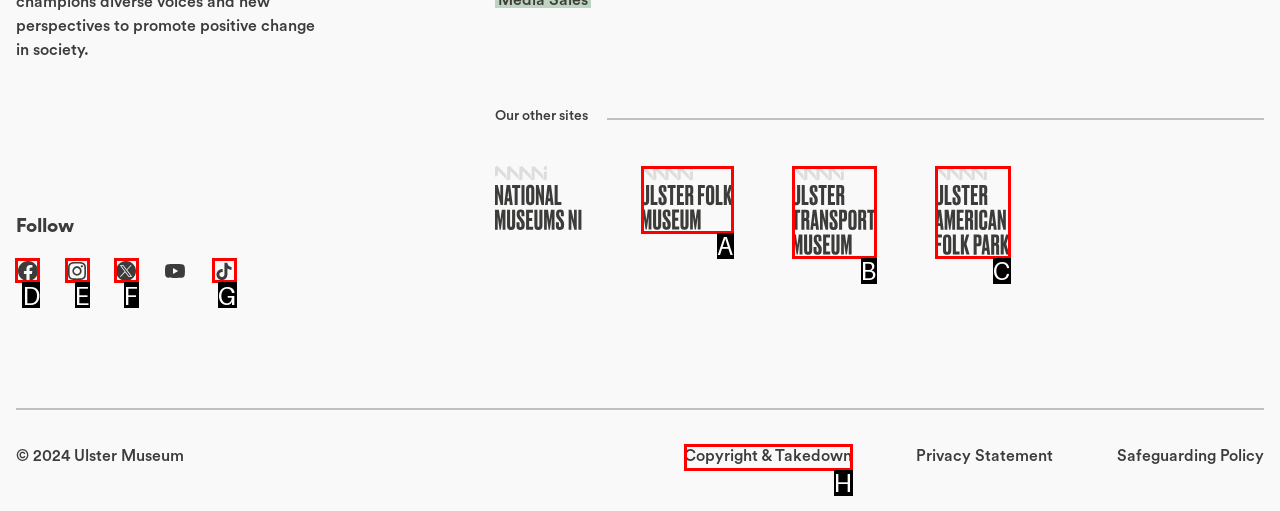Which UI element's letter should be clicked to achieve the task: Visit us on facebook
Provide the letter of the correct choice directly.

D